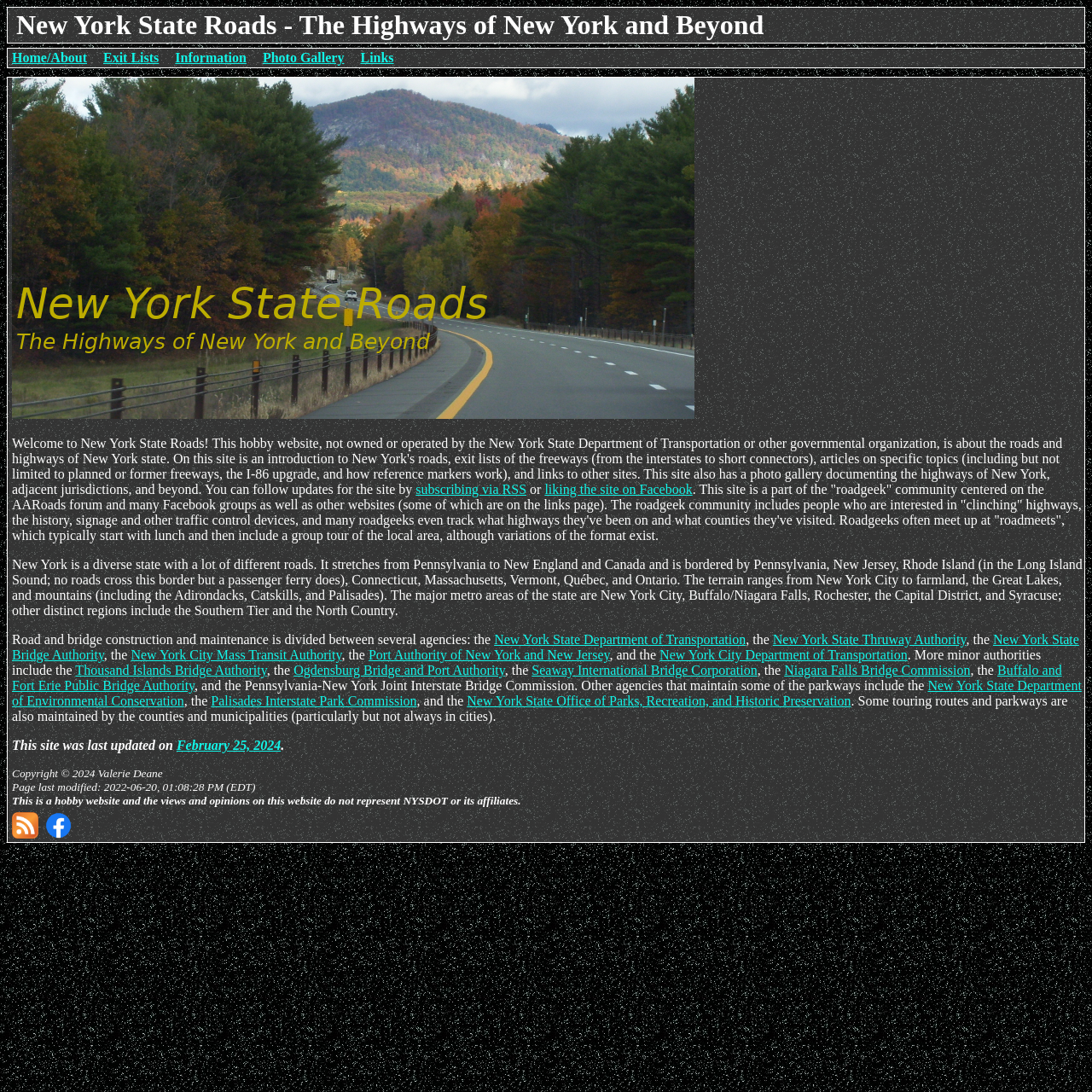Using the element description New York State Bridge Authority, predict the bounding box coordinates for the UI element. Provide the coordinates in (top-left x, top-left y, bottom-right x, bottom-right y) format with values ranging from 0 to 1.

[0.011, 0.579, 0.988, 0.606]